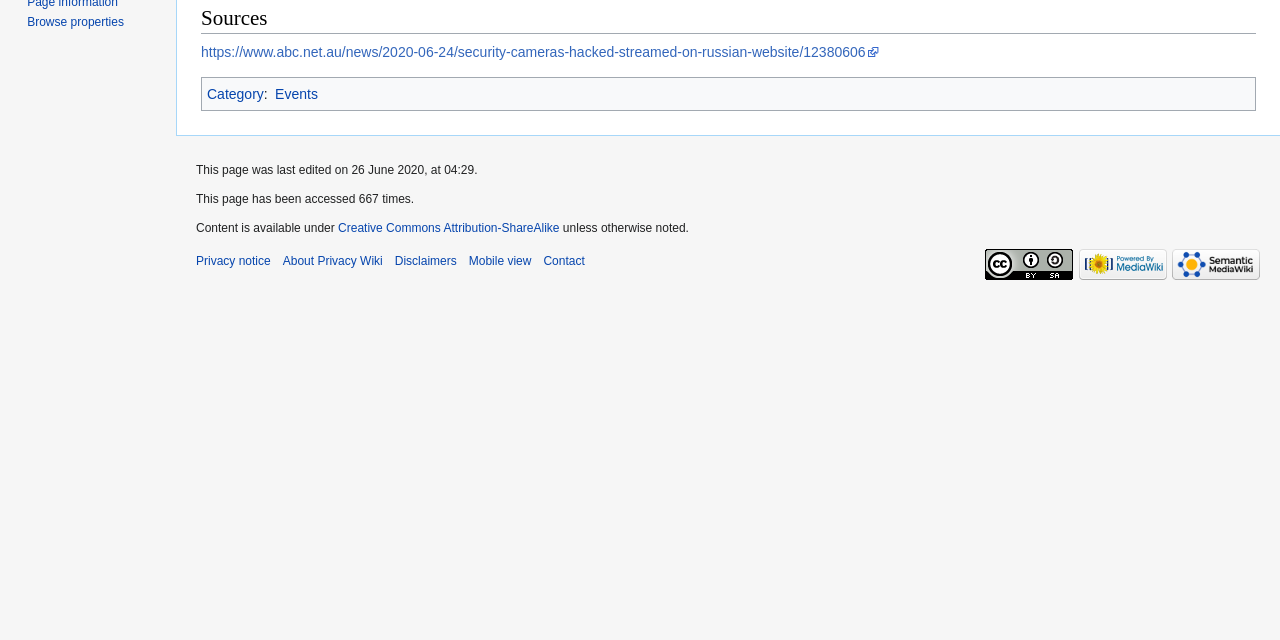Using the provided description: "Mobile view", find the bounding box coordinates of the corresponding UI element. The output should be four float numbers between 0 and 1, in the format [left, top, right, bottom].

[0.366, 0.397, 0.415, 0.418]